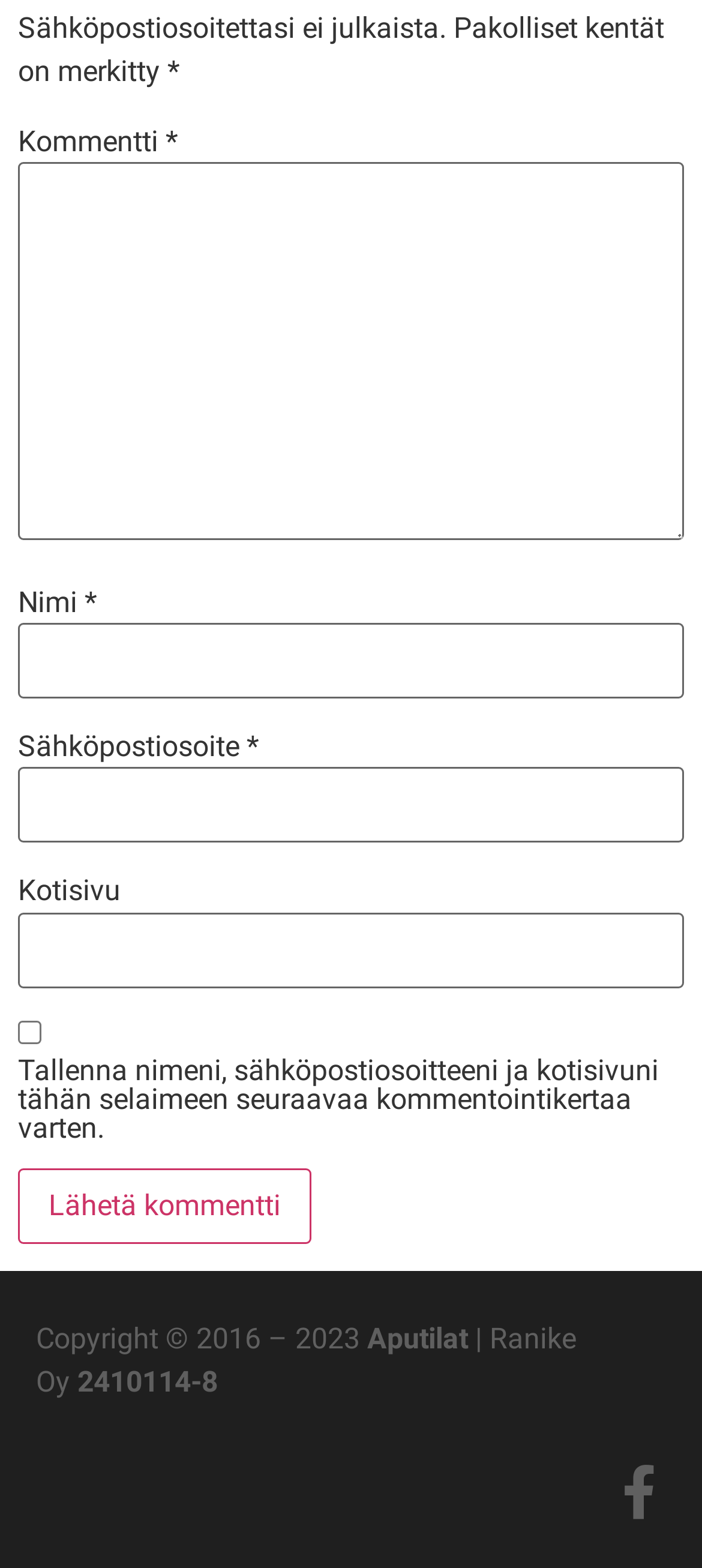Find the bounding box coordinates for the area that should be clicked to accomplish the instruction: "Type your name".

[0.026, 0.397, 0.974, 0.445]